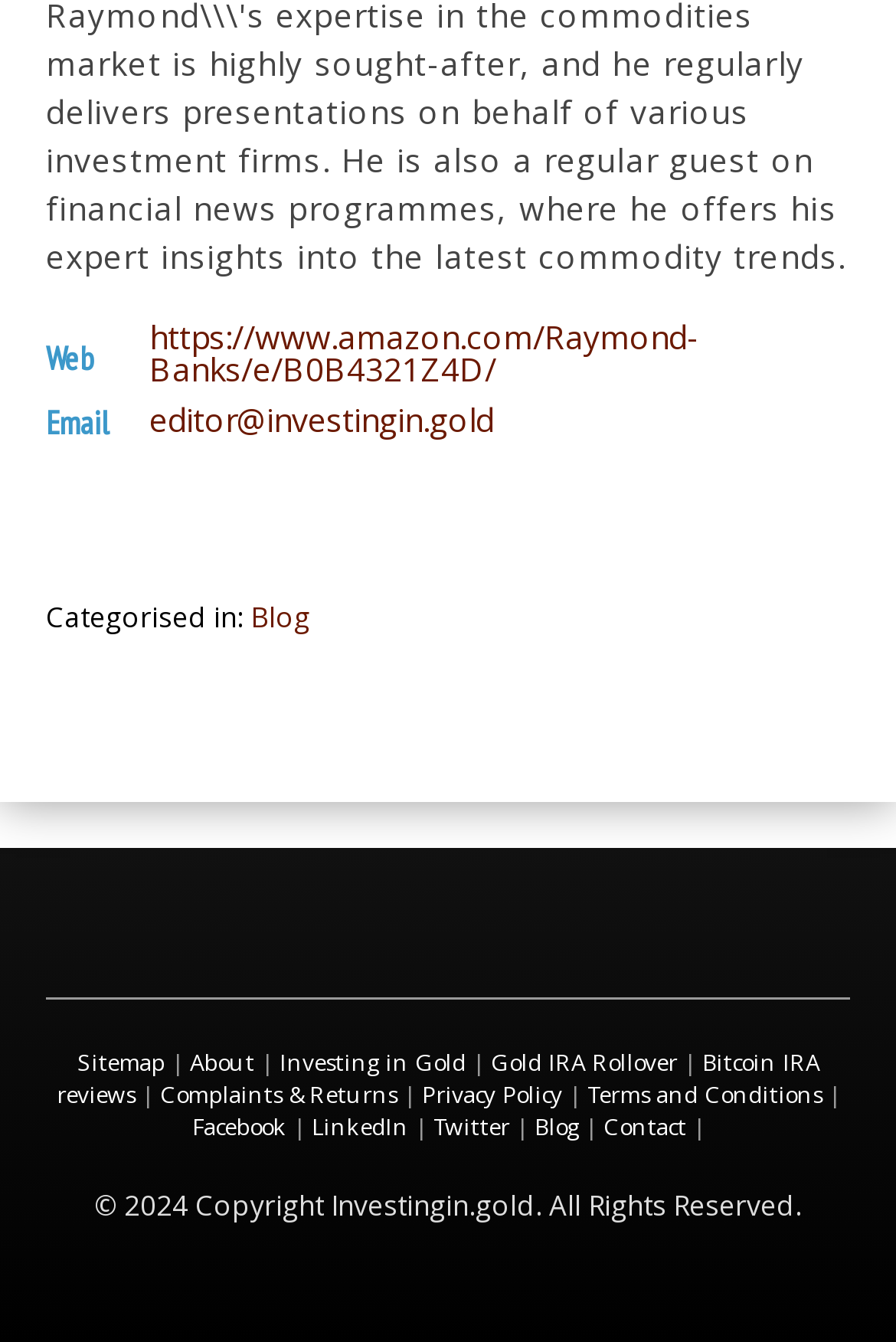Determine the bounding box coordinates for the area that needs to be clicked to fulfill this task: "Check the Facebook page". The coordinates must be given as four float numbers between 0 and 1, i.e., [left, top, right, bottom].

[0.214, 0.828, 0.319, 0.852]